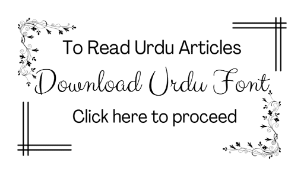Give a concise answer using one word or a phrase to the following question:
What is the purpose of the artistic flourishes?

Enhance visual appeal